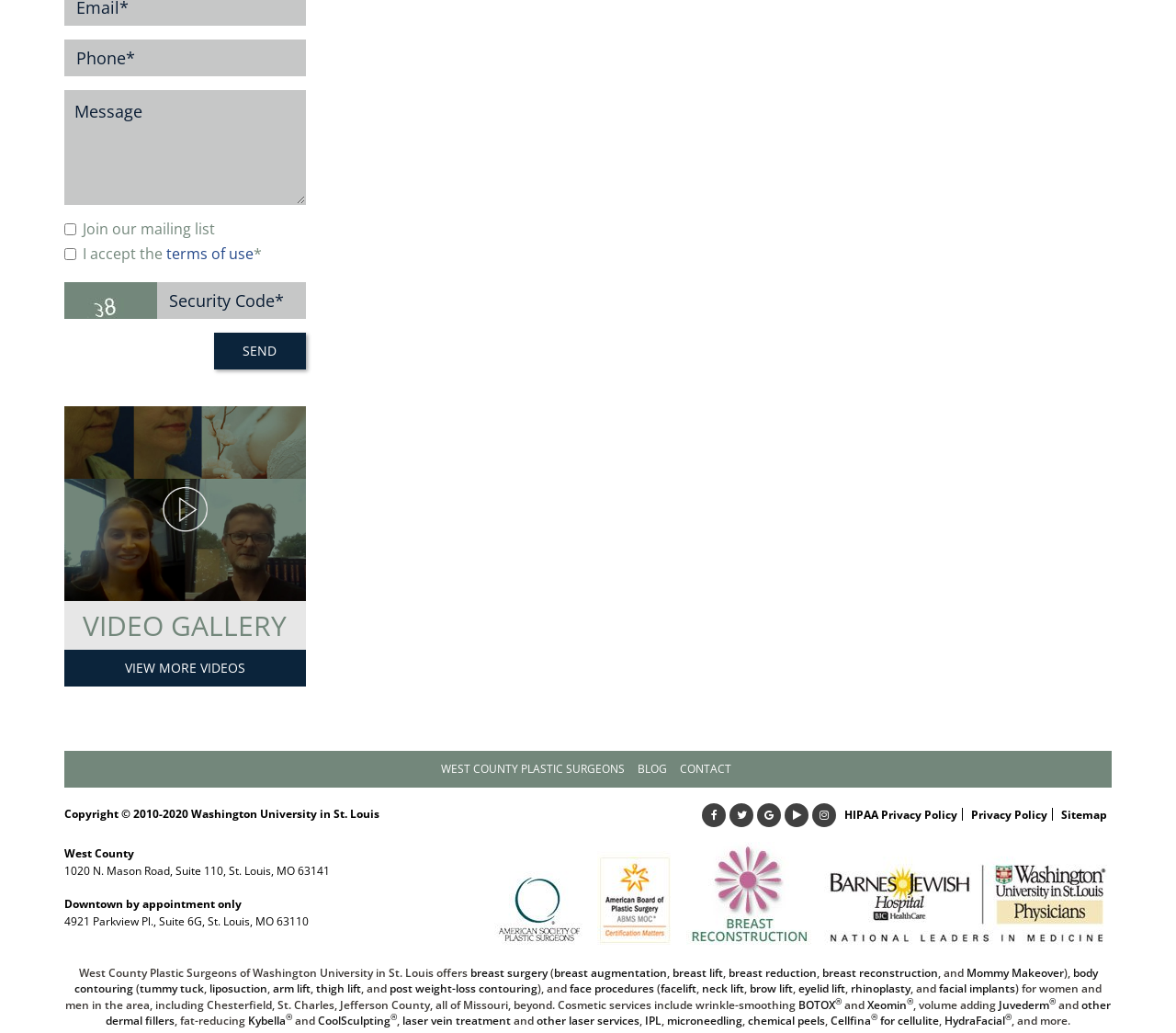Determine the bounding box coordinates of the clickable element to complete this instruction: "Read 'HIPAA Privacy Policy'". Provide the coordinates in the format of four float numbers between 0 and 1, [left, top, right, bottom].

[0.718, 0.781, 0.814, 0.797]